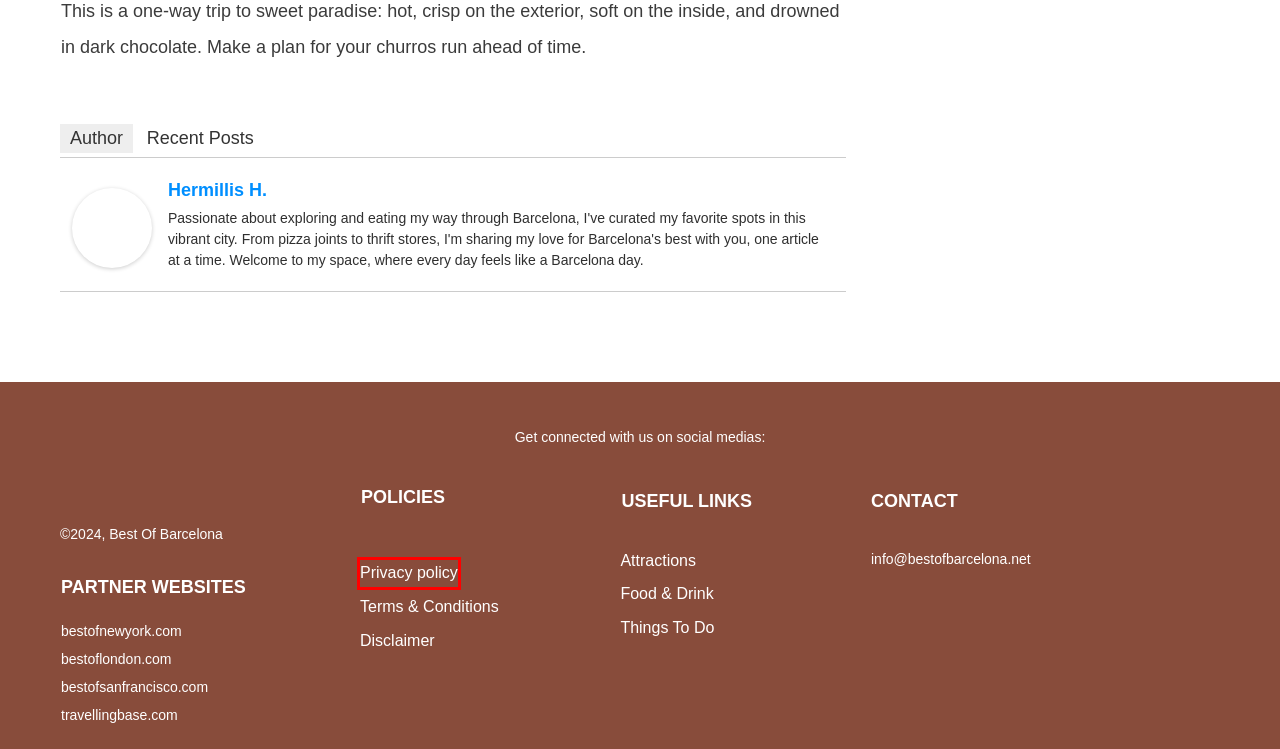Look at the screenshot of a webpage where a red bounding box surrounds a UI element. Your task is to select the best-matching webpage description for the new webpage after you click the element within the bounding box. The available options are:
A. Home - Best Of London
B. Hermillis H. - Best Of Barcelona
C. Privacy Policy - Best Of Barcelona
D. Terms and Conditions - Best Of Barcelona
E. DMCA - Best Of Barcelona
F. Experience The Best Of New York!
G. Home - Best Of San Francisco
H. Home - Best Of Barcelona

C